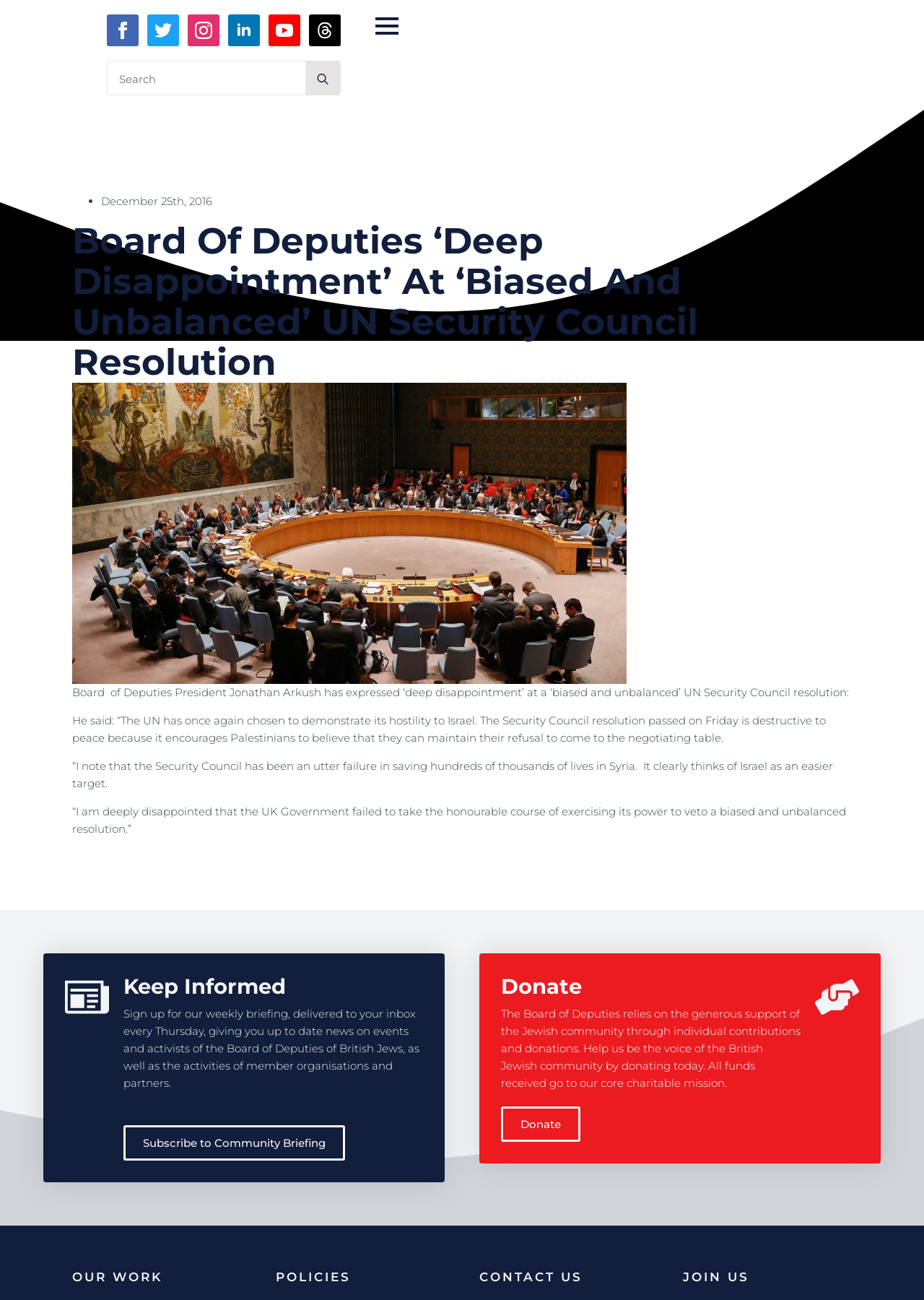Give the bounding box coordinates for the element described as: "aria-label="Open Menu"".

[0.406, 0.011, 0.431, 0.029]